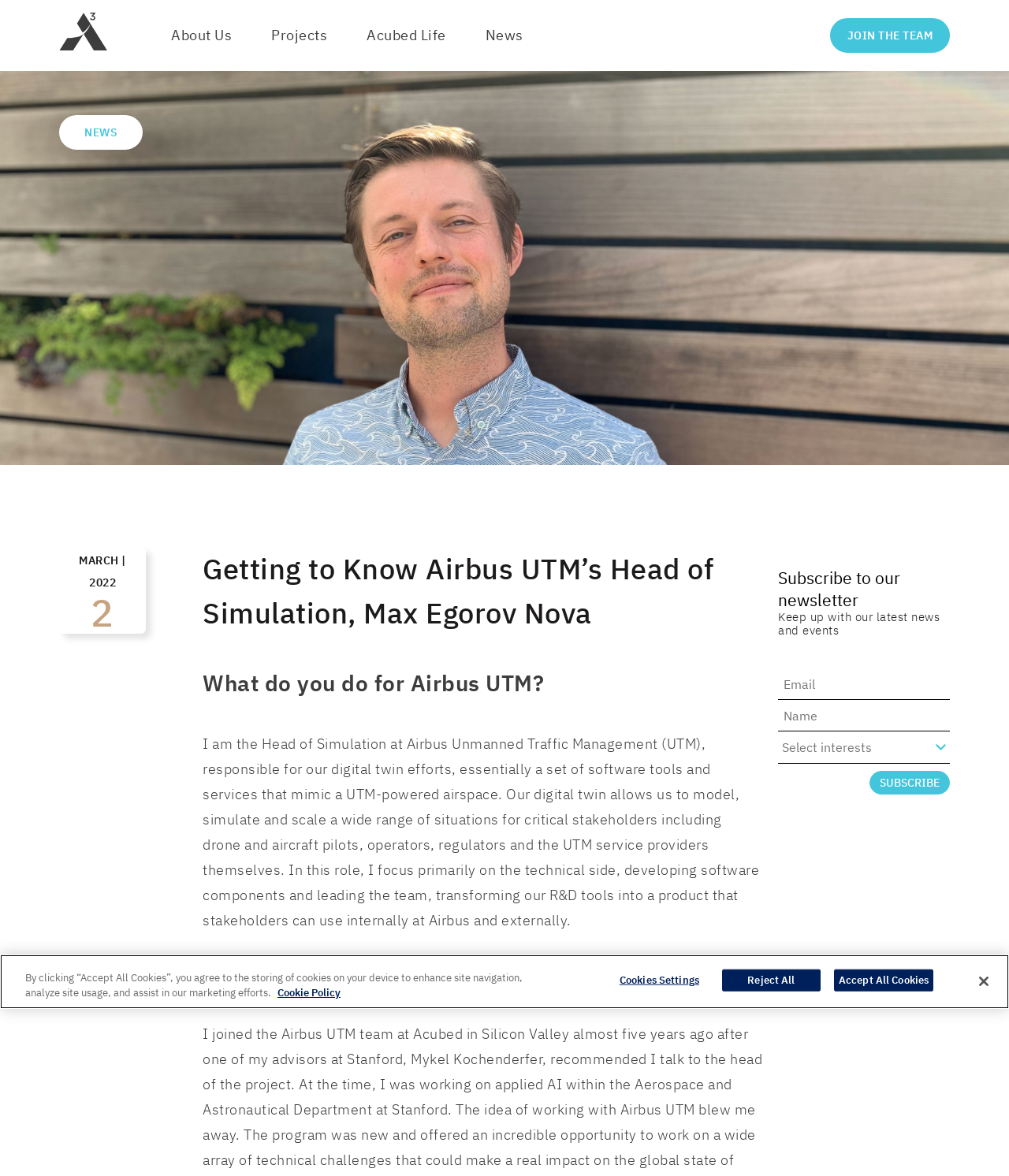Elaborate on the information and visuals displayed on the webpage.

The webpage is about getting to know Airbus UTM's Head of Simulation, Max Egorov Nova. At the top, there is a link and an image on the left, followed by an article section with four links: "About Us", "Projects", "Acubed Life", and "News". On the right side of the top section, there is another article with a "JOIN THE TEAM" link.

Below the top section, there is a large article that takes up most of the page. It starts with a "NEWS" link and an image on the left, followed by a date "MARCH | 2022" and a heading that reads "Getting to Know Airbus UTM’s Head of Simulation, Max Egorov Nova". The main content of the article is a Q&A session with Max Egorov Nova, where he answers questions about his role at Airbus UTM and why he joined the company.

On the right side of the article, there is a section to subscribe to a newsletter. It has a heading "Subscribe to our newsletter", a text "Keep up with our latest news and events", and two required text boxes for email and name. Below the text boxes, there is a section to select interests and a button to subscribe.

At the very bottom of the page, there is a cookie banner with a privacy alert dialog. It has a message about cookies and links to the cookie policy. There are also four buttons: "Cookies Settings", "Reject All", "Accept All Cookies", and "Close".